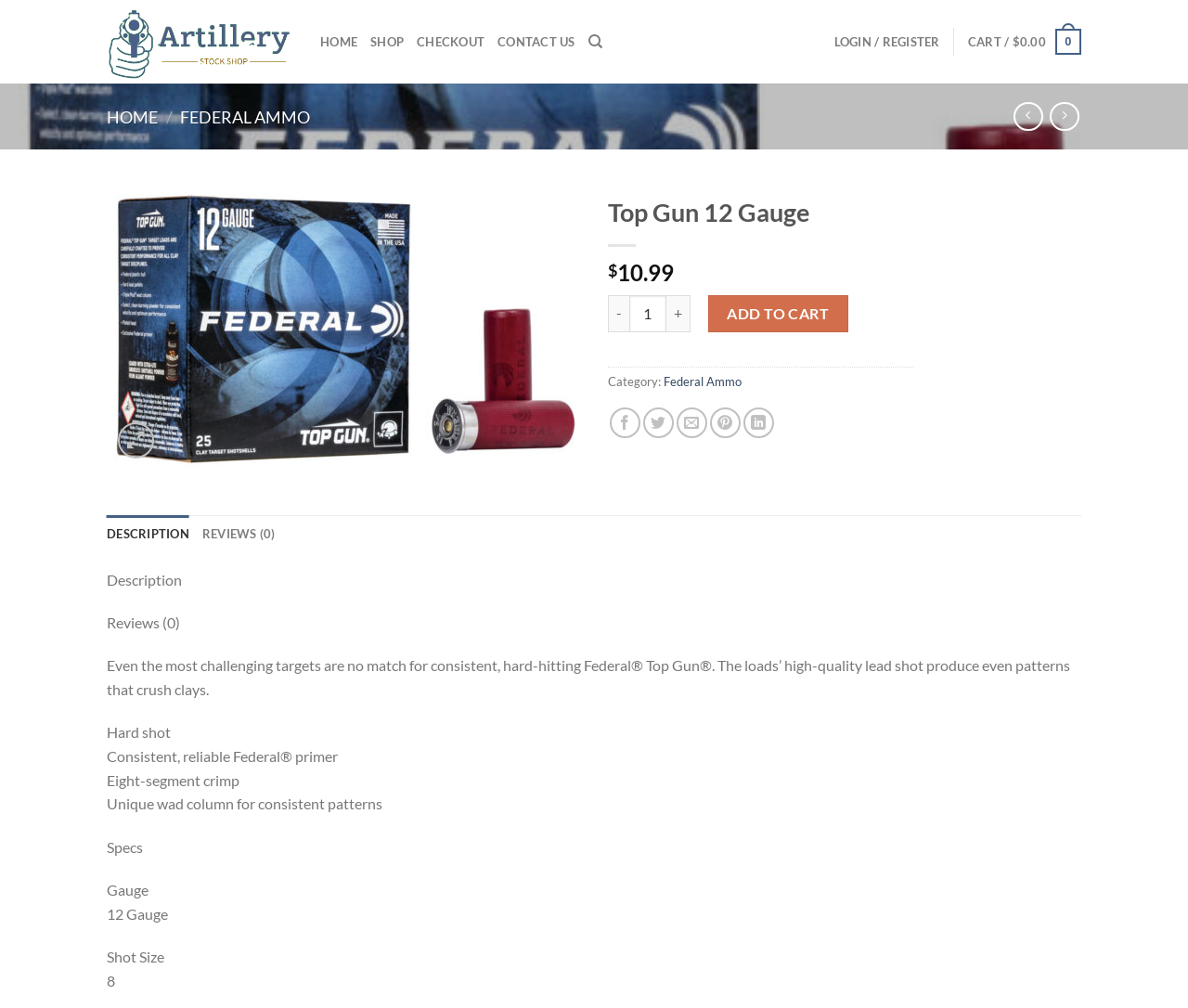Specify the bounding box coordinates of the region I need to click to perform the following instruction: "Click on the 'ADD TO CART' button". The coordinates must be four float numbers in the range of 0 to 1, i.e., [left, top, right, bottom].

[0.596, 0.292, 0.714, 0.33]